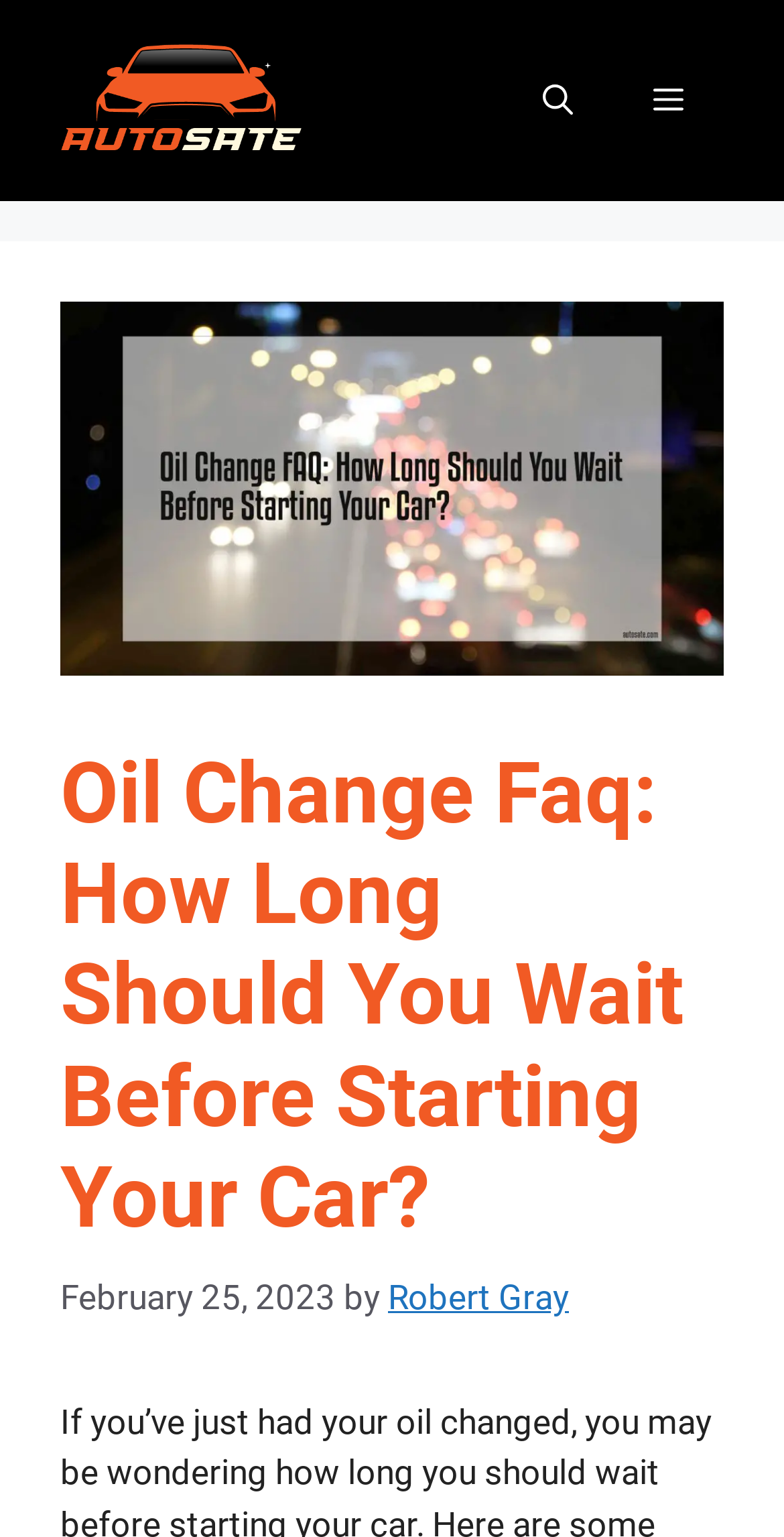From the element description Robert Gray, predict the bounding box coordinates of the UI element. The coordinates must be specified in the format (top-left x, top-left y, bottom-right x, bottom-right y) and should be within the 0 to 1 range.

[0.495, 0.831, 0.726, 0.857]